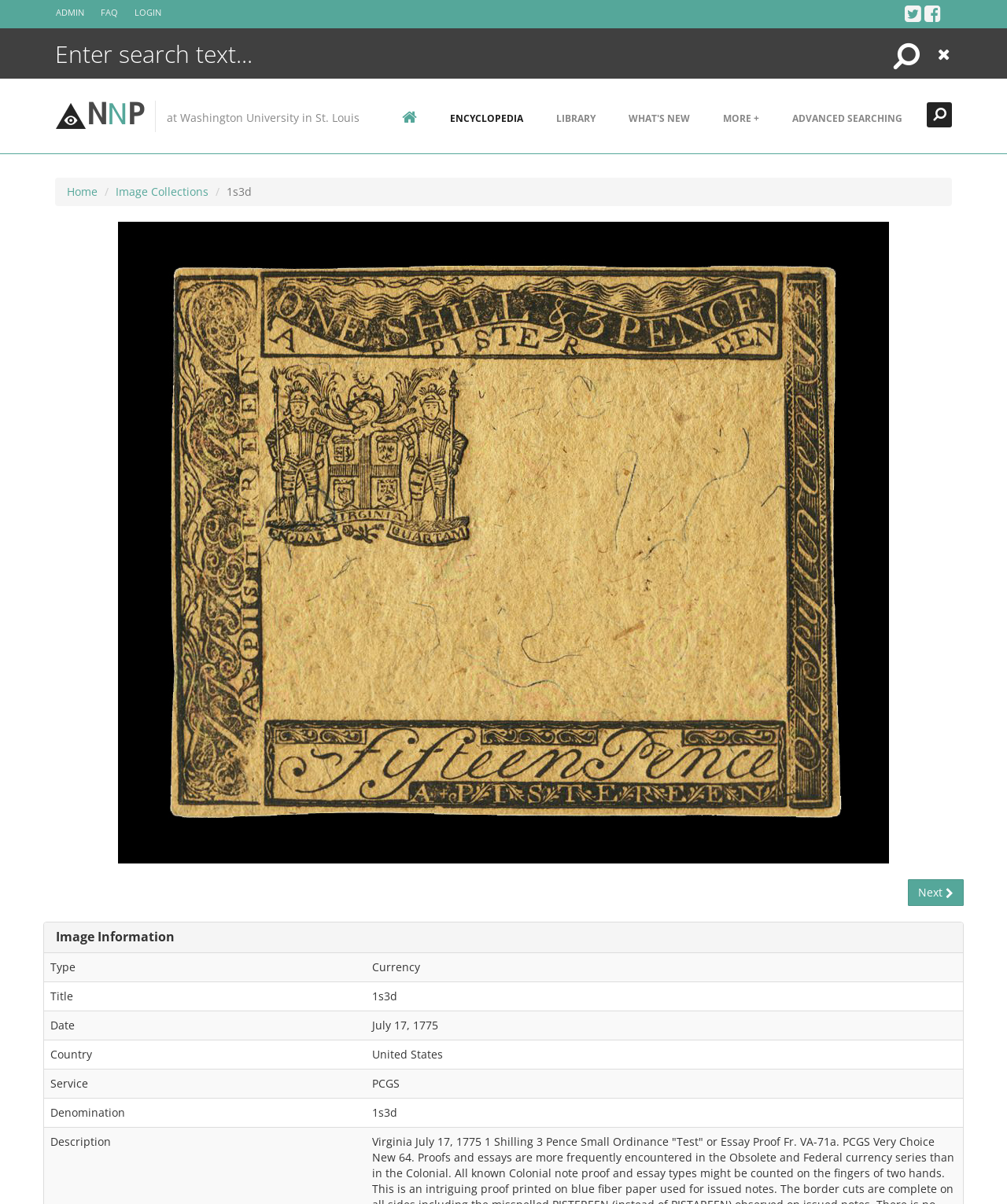Please locate the bounding box coordinates of the element's region that needs to be clicked to follow the instruction: "Click on the 'bpa_logo_gif' image". The bounding box coordinates should be provided as four float numbers between 0 and 1, i.e., [left, top, right, bottom].

None